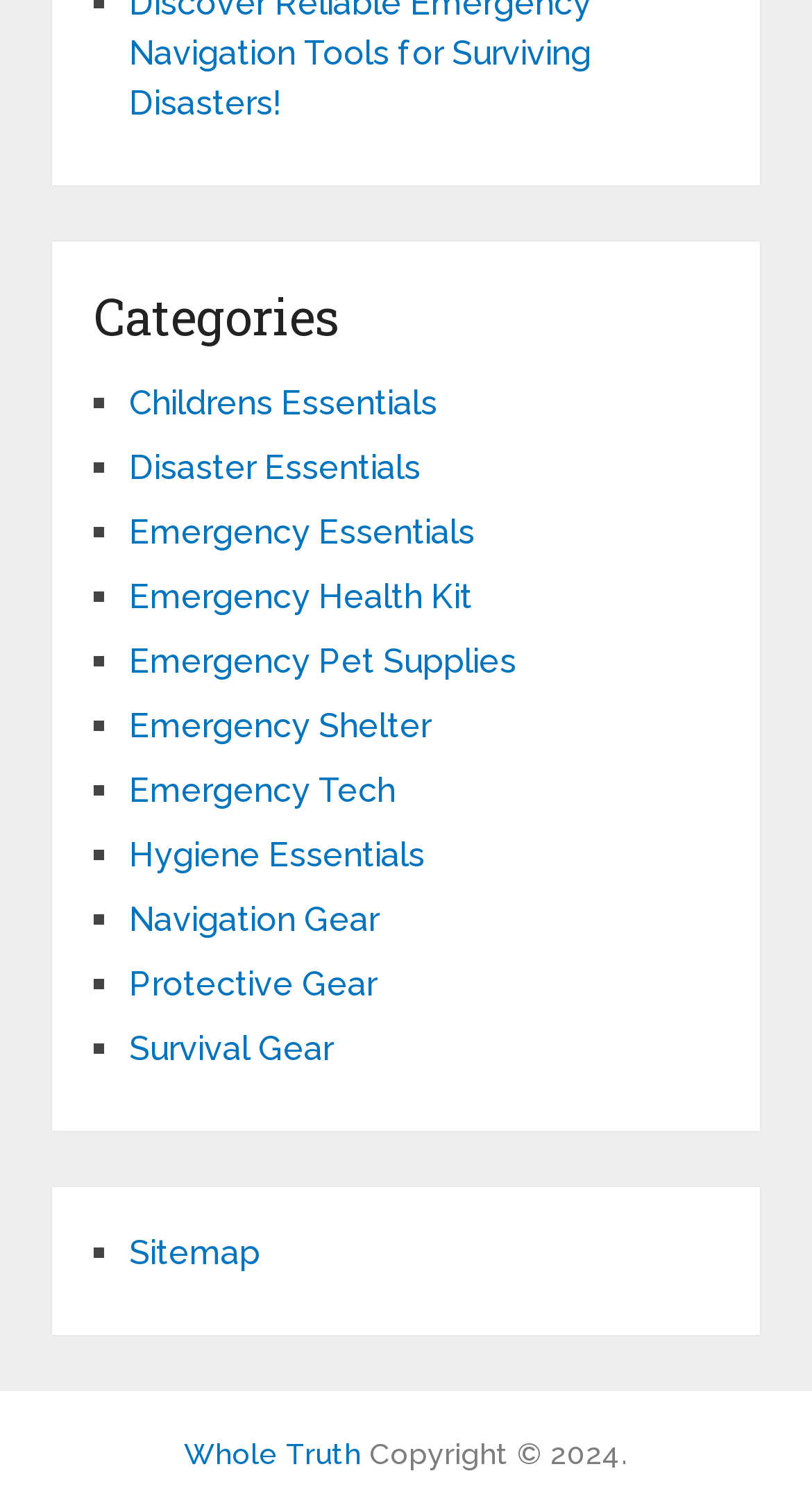Identify the bounding box coordinates of the clickable section necessary to follow the following instruction: "view Sitemap". The coordinates should be presented as four float numbers from 0 to 1, i.e., [left, top, right, bottom].

[0.159, 0.828, 0.32, 0.855]